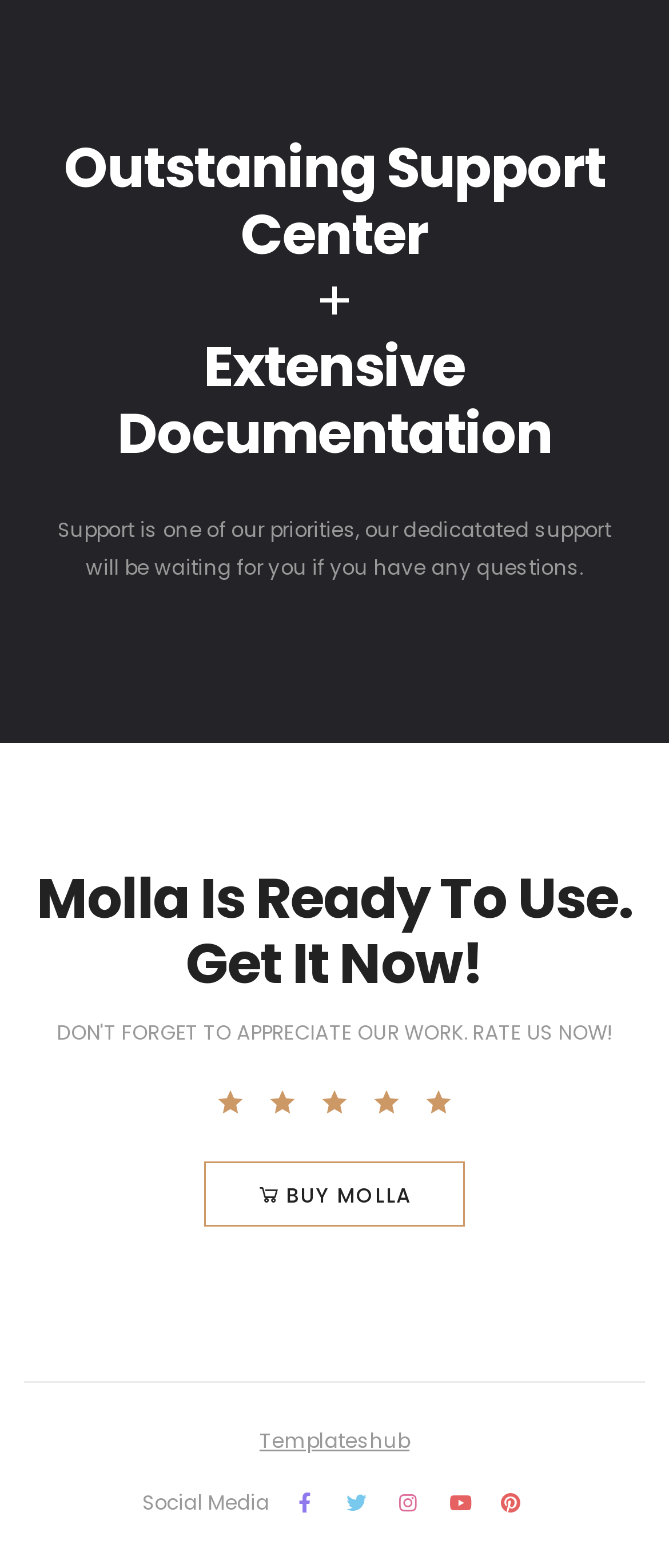Please study the image and answer the question comprehensively:
How many social media links are there?

There are five social media links at the bottom of the webpage, represented by icons, which are , , , , and .